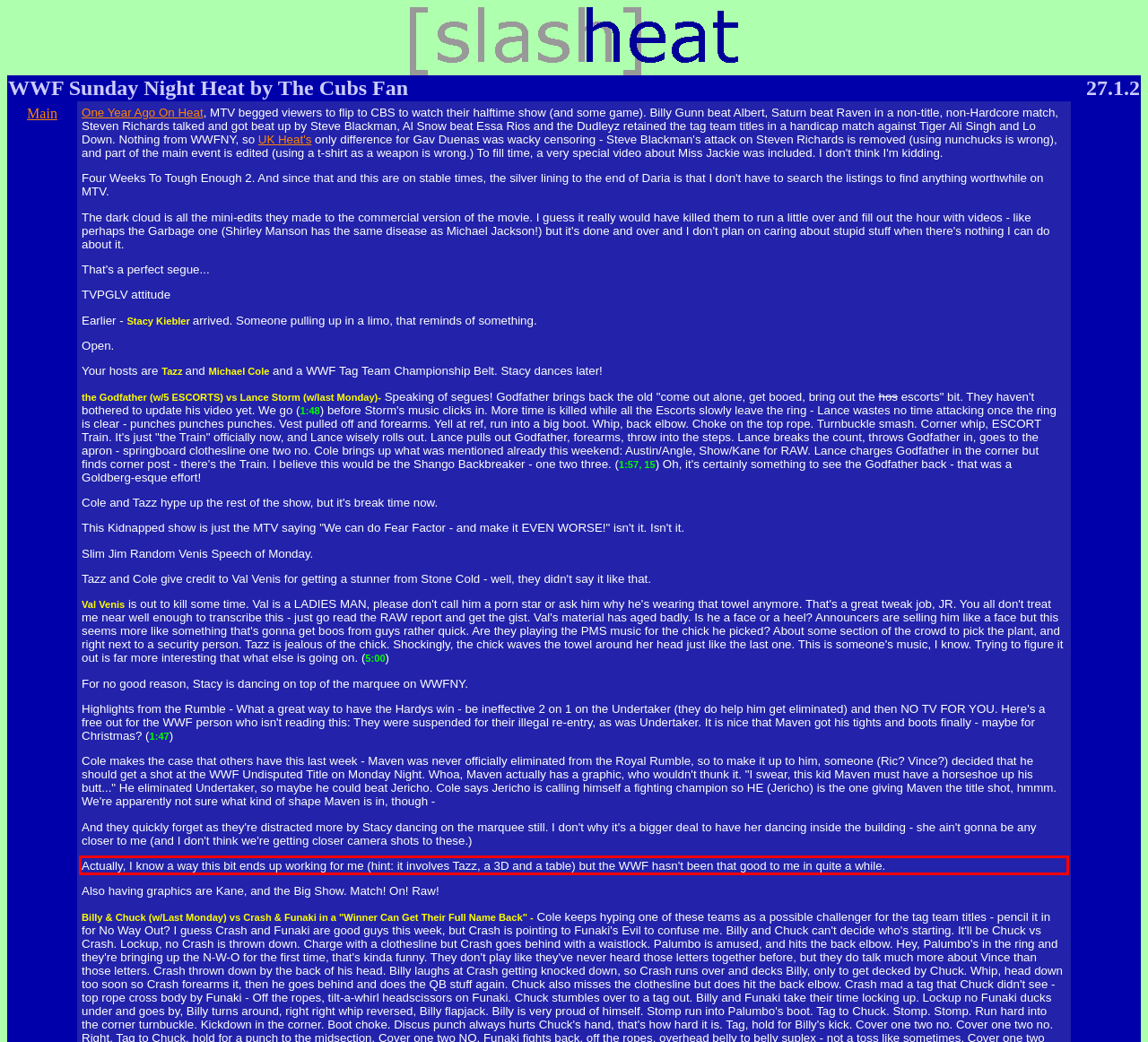Please recognize and transcribe the text located inside the red bounding box in the webpage image.

Actually, I know a way this bit ends up working for me (hint: it involves Tazz, a 3D and a table) but the WWF hasn't been that good to me in quite a while.